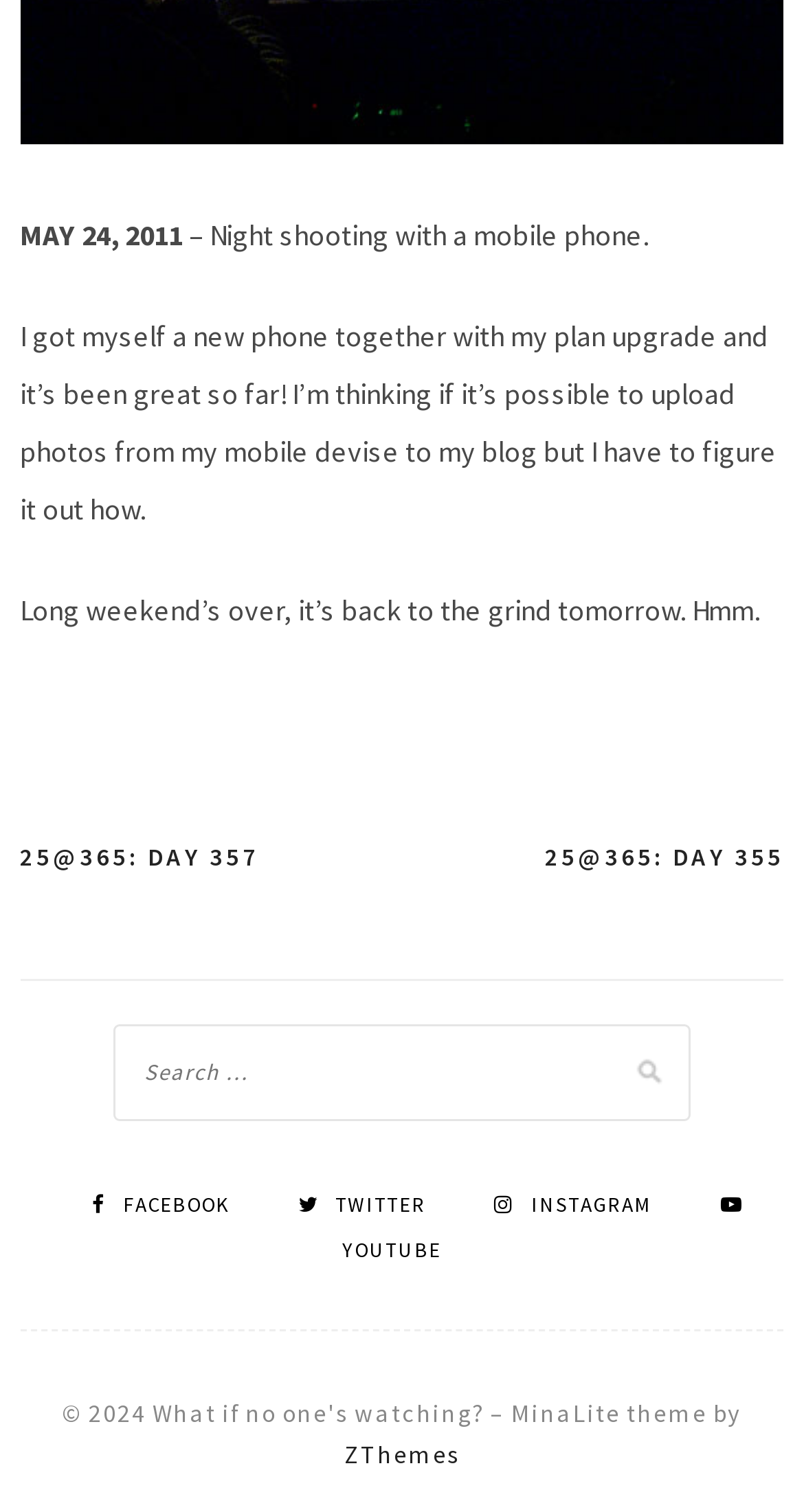Locate the bounding box coordinates of the segment that needs to be clicked to meet this instruction: "Go to Facebook page".

[0.114, 0.787, 0.286, 0.805]